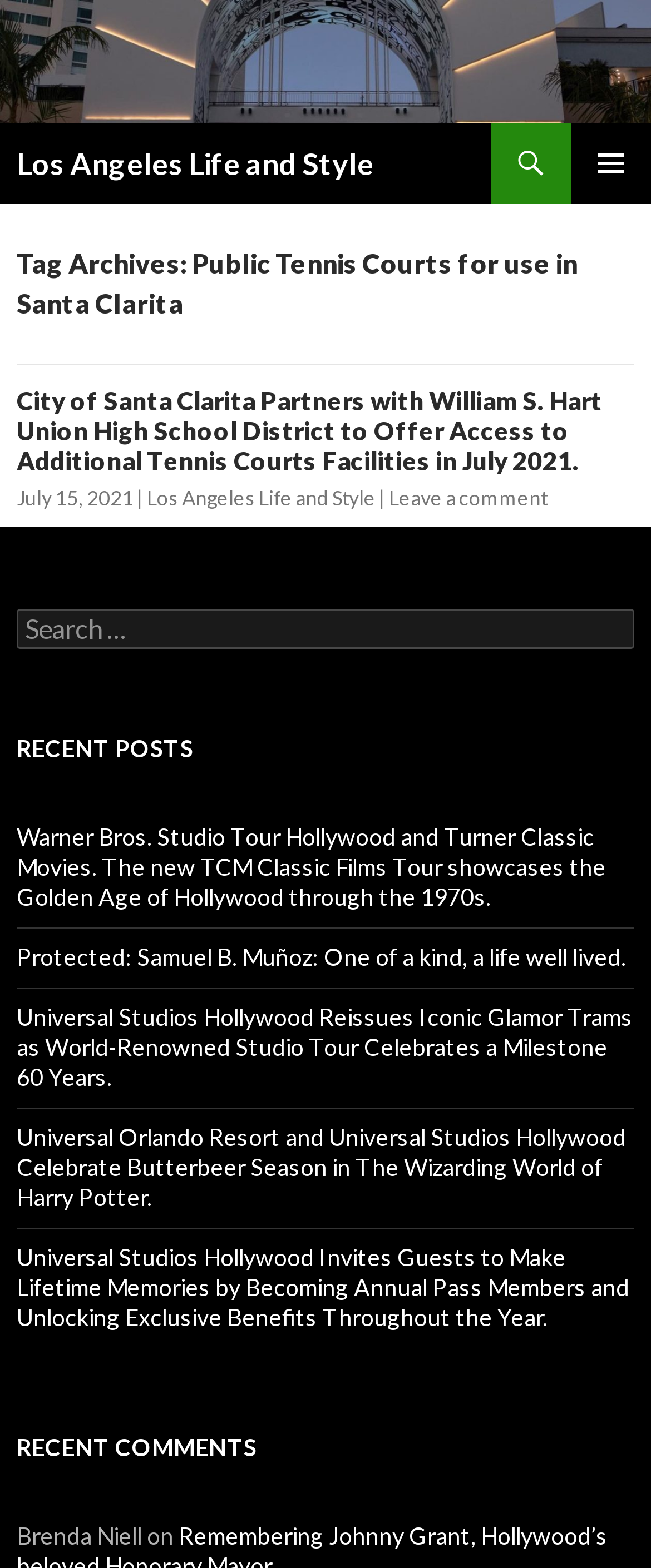Pinpoint the bounding box coordinates of the element you need to click to execute the following instruction: "Read recent post about Warner Bros. Studio Tour Hollywood". The bounding box should be represented by four float numbers between 0 and 1, in the format [left, top, right, bottom].

[0.026, 0.524, 0.931, 0.581]